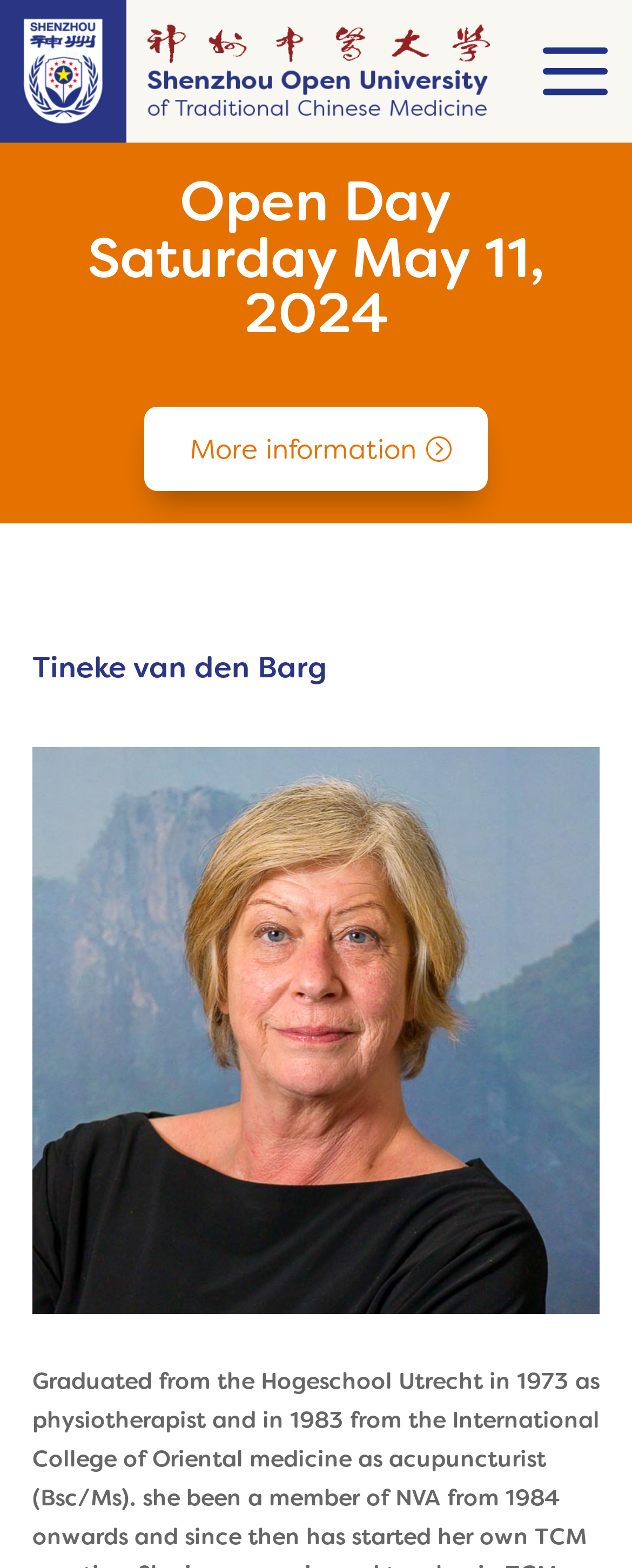Answer the question briefly using a single word or phrase: 
How many images are on the webpage?

3